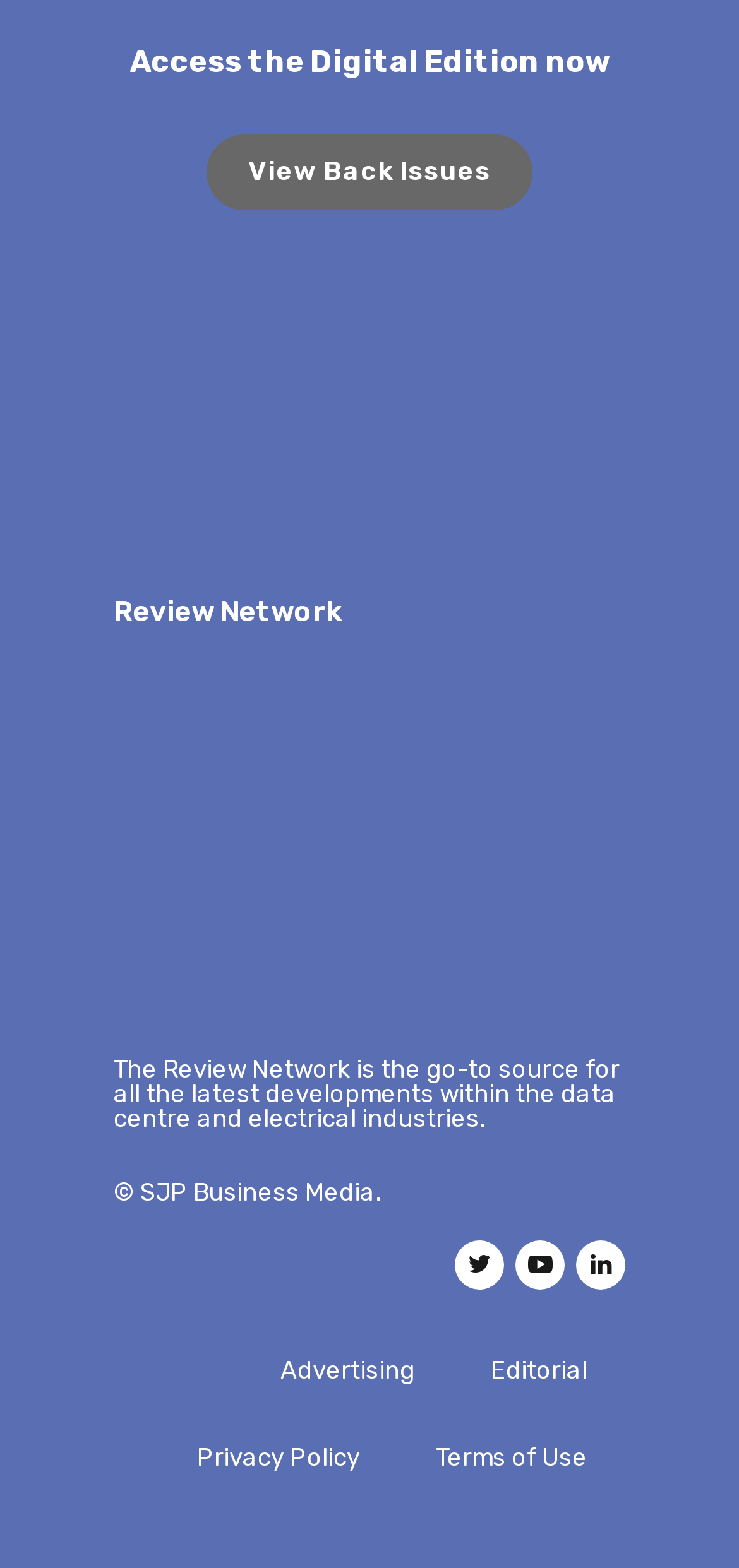Find the bounding box coordinates for the HTML element described as: "next post →". The coordinates should consist of four float values between 0 and 1, i.e., [left, top, right, bottom].

None